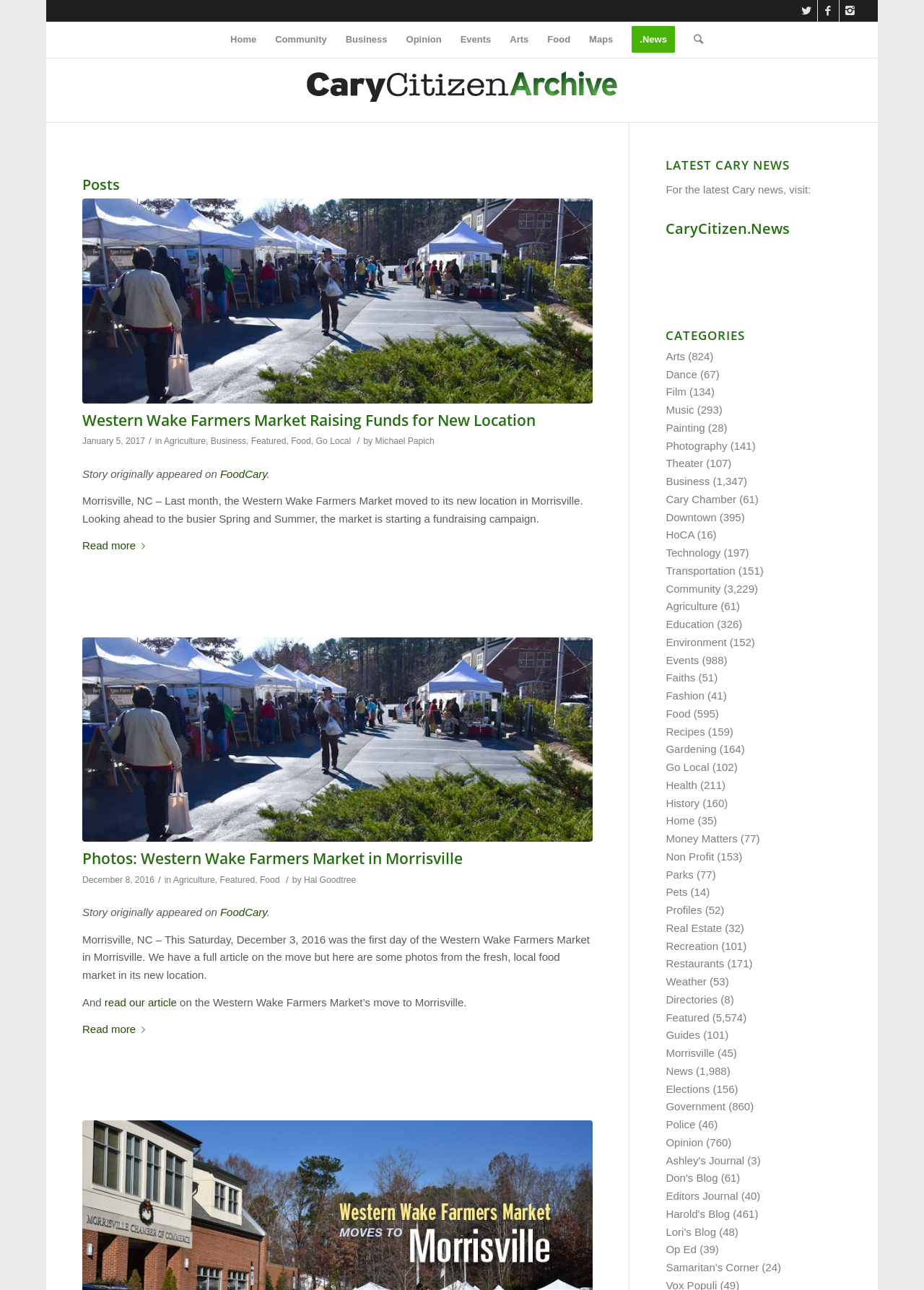Examine the image carefully and respond to the question with a detailed answer: 
What is the category of the article 'Photos: Western Wake Farmers Market in Morrisville'?

The article 'Photos: Western Wake Farmers Market in Morrisville' is categorized under 'Food', as indicated by the tags at the end of the article.